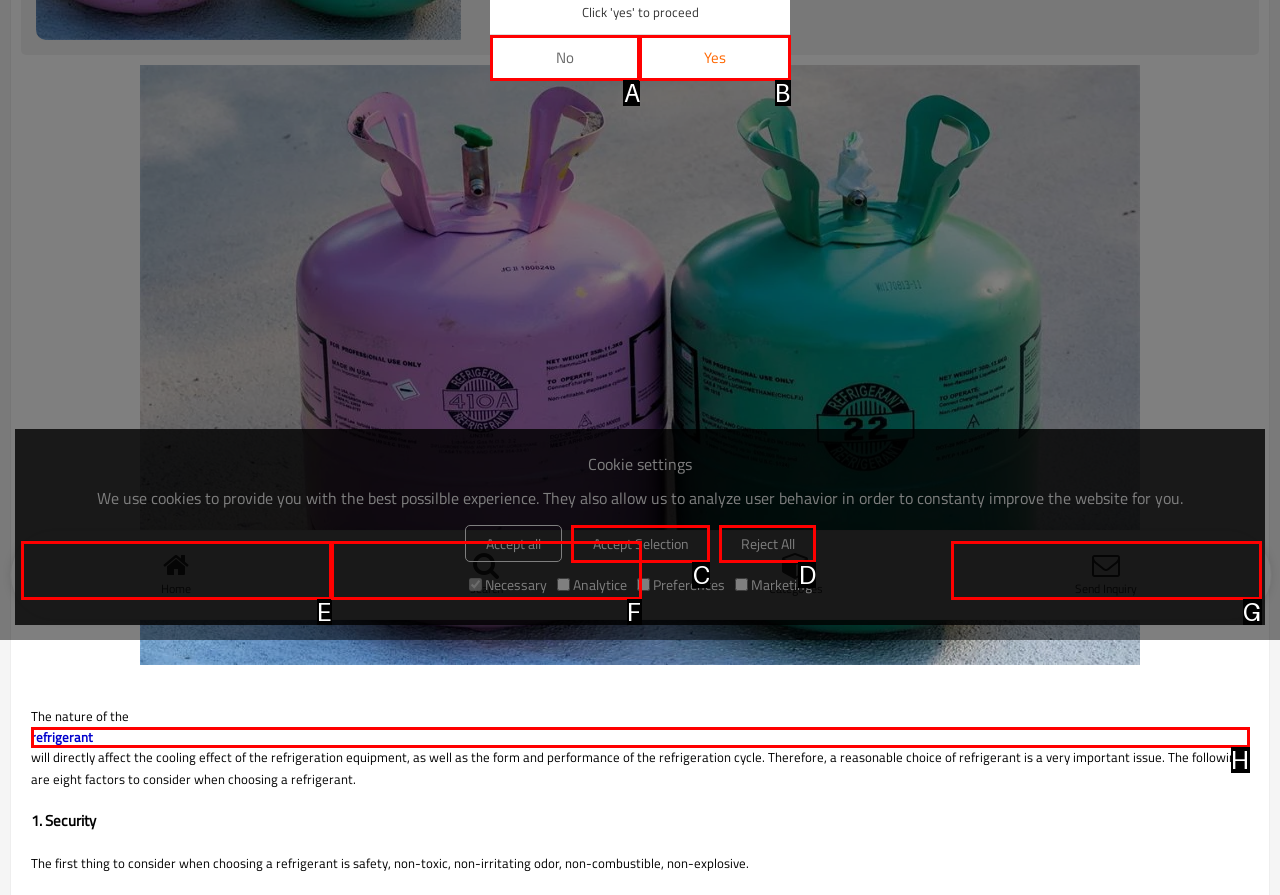Select the letter of the UI element that best matches: Send Inquiry
Answer with the letter of the correct option directly.

G